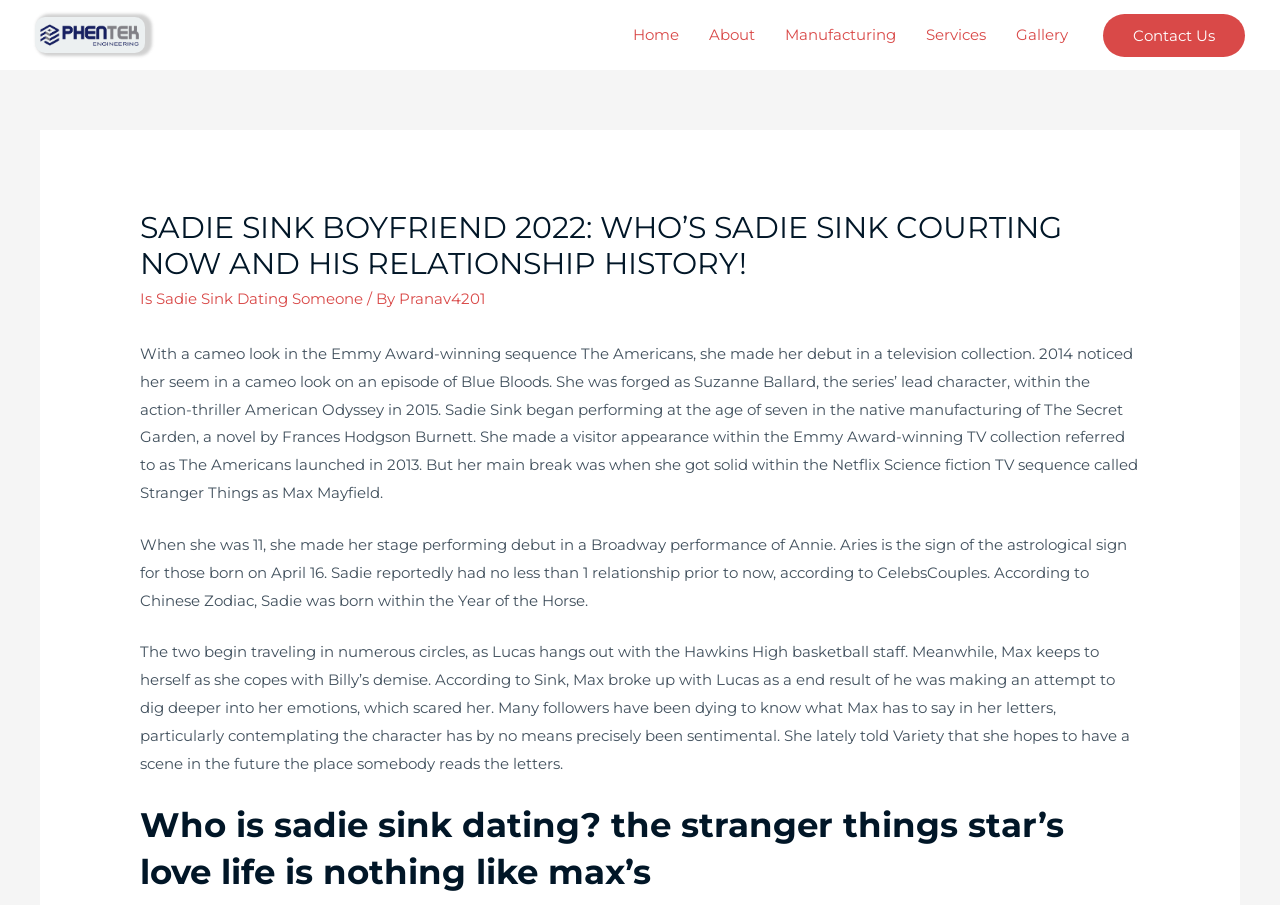Identify the title of the webpage and provide its text content.

SADIE SINK BOYFRIEND 2022: WHO’S SADIE SINK COURTING NOW AND HIS RELATIONSHIP HISTORY!